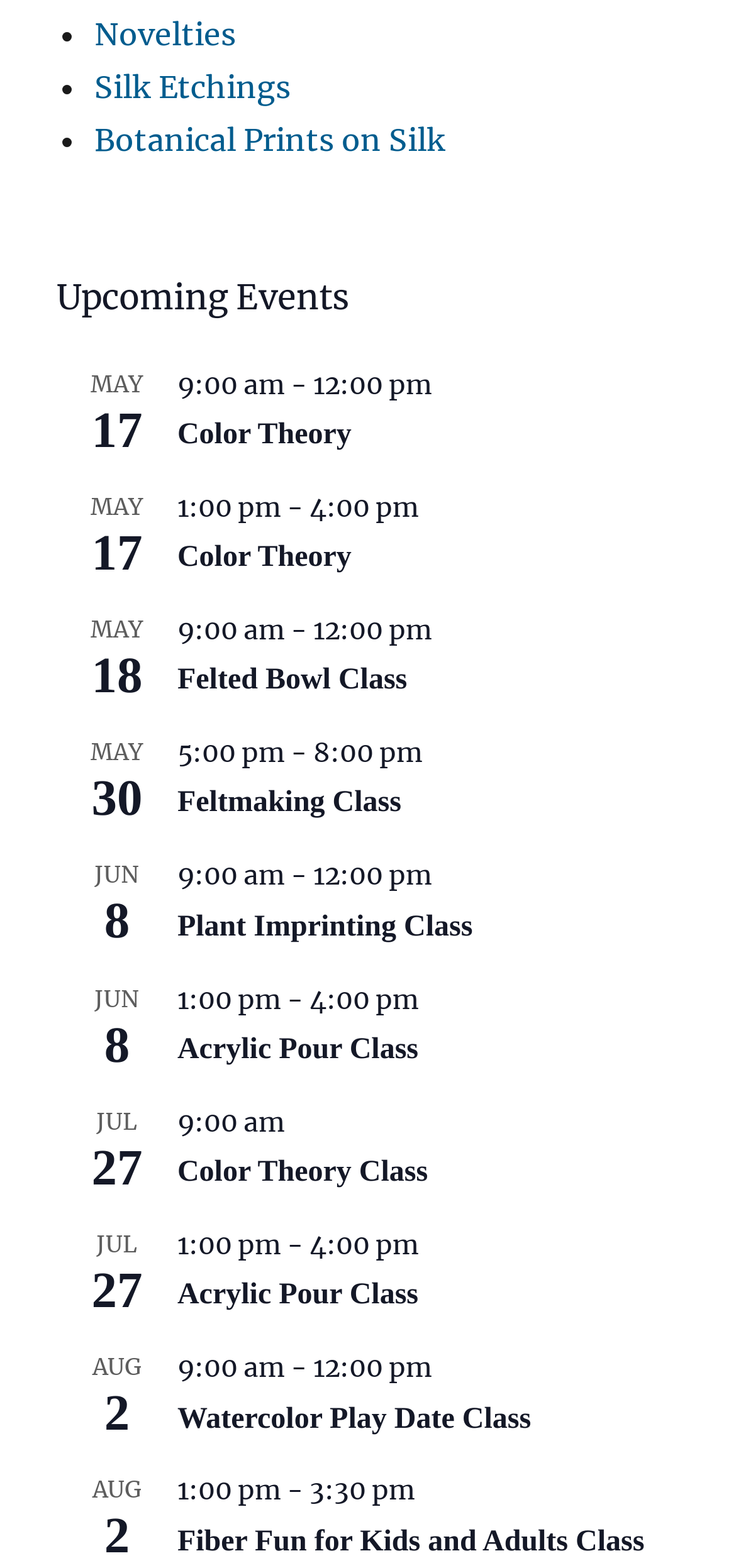Could you determine the bounding box coordinates of the clickable element to complete the instruction: "Explore Plant Imprinting Class"? Provide the coordinates as four float numbers between 0 and 1, i.e., [left, top, right, bottom].

[0.241, 0.581, 0.642, 0.602]